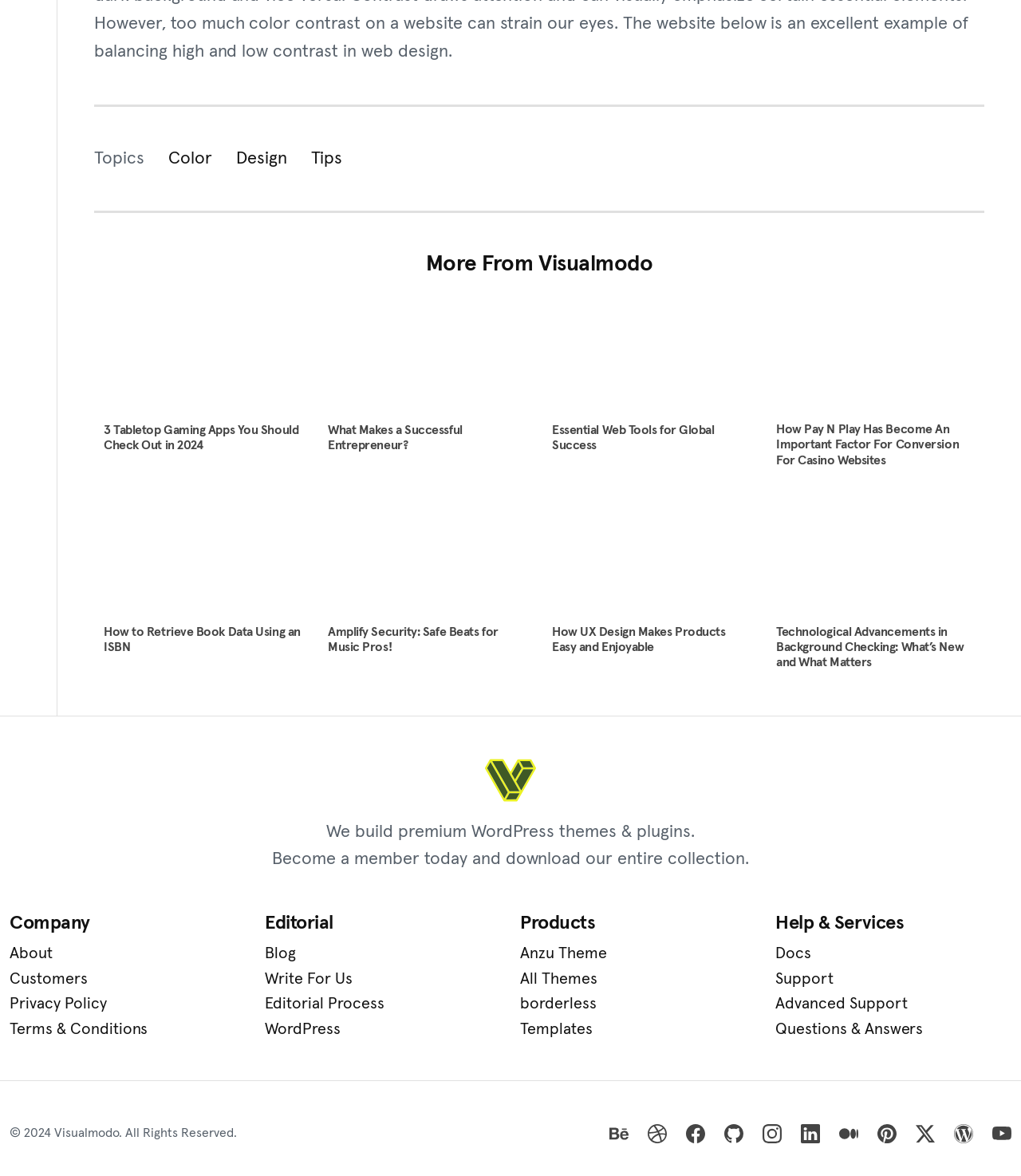Please specify the bounding box coordinates of the clickable section necessary to execute the following command: "Click on the 'Color' link".

[0.165, 0.123, 0.208, 0.147]